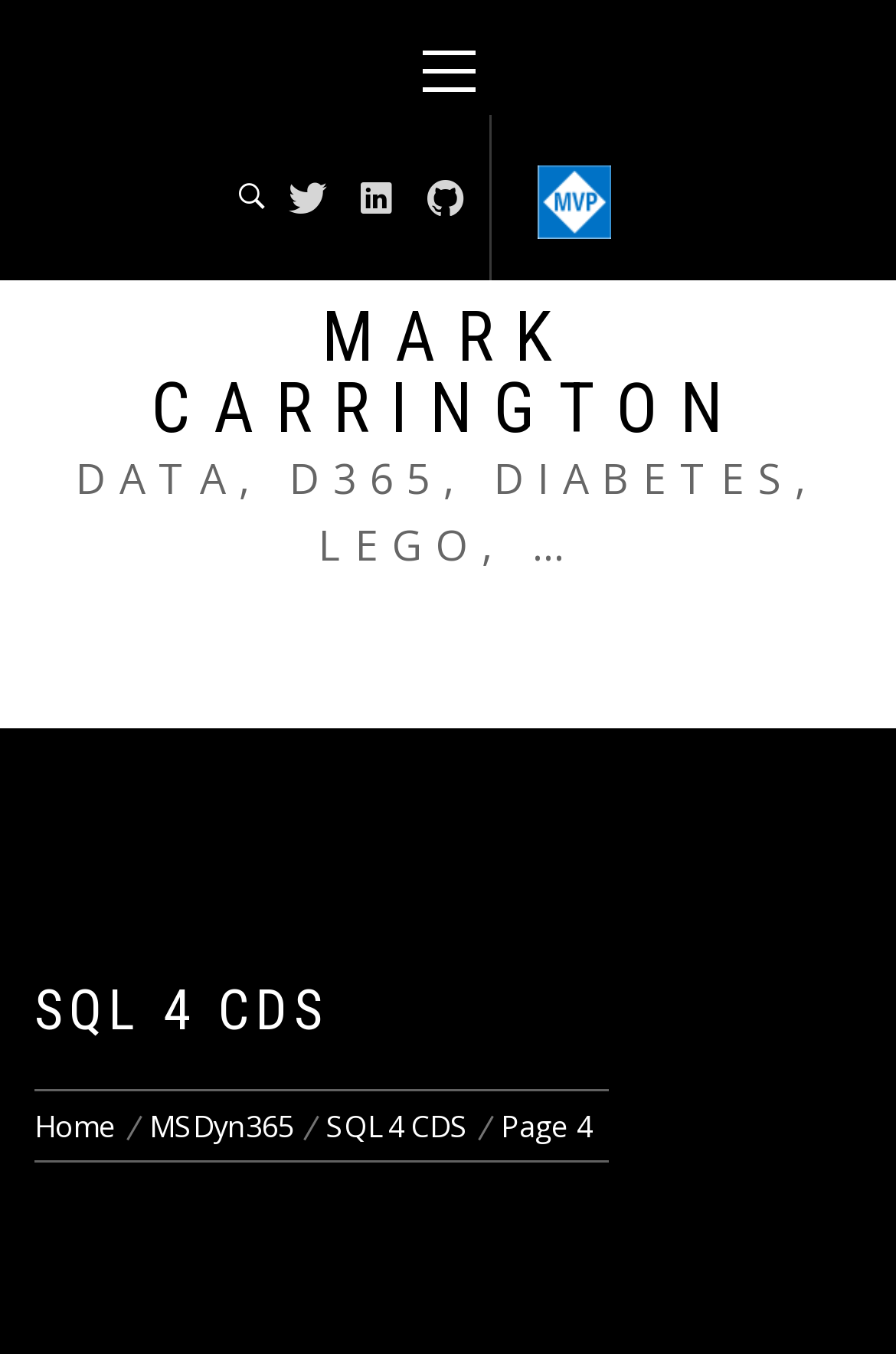Determine the bounding box coordinates of the clickable region to follow the instruction: "Go to the 'Home' page".

[0.038, 0.816, 0.149, 0.846]